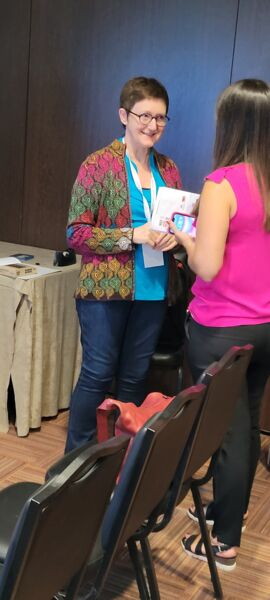Please examine the image and provide a detailed answer to the question: Is the atmosphere of the meeting formal?

The caption describes the setting as reflecting a professional atmosphere, with conference materials and seating visible in the background, indicating that the meeting is being held in a formal setting.